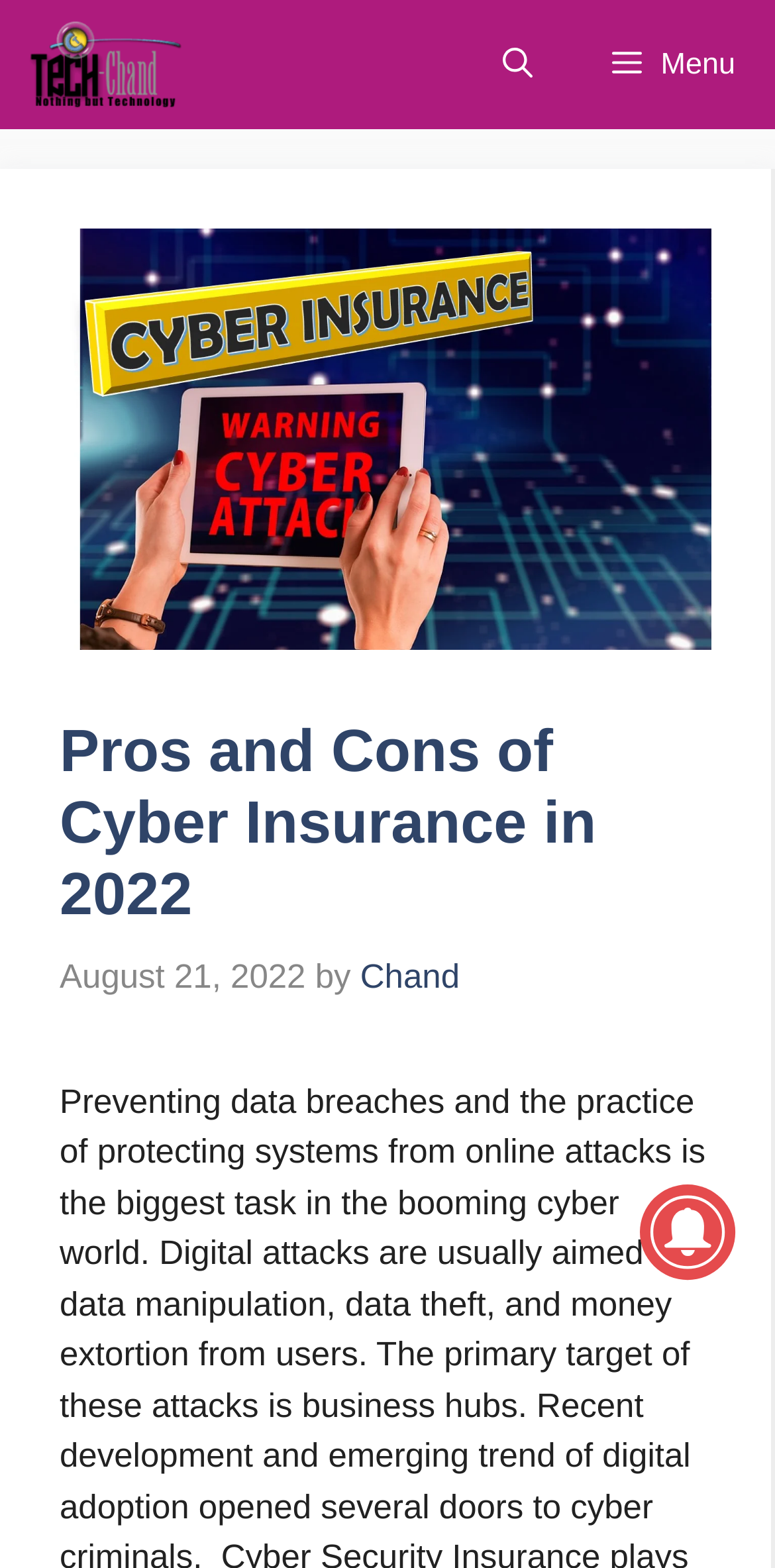Provide a thorough description of the webpage's content and layout.

The webpage is about Cyber Insurance, specifically discussing its pros and cons in 2022. At the top, there is a navigation bar with a logo of "Tech Chand" on the left and a "Menu" button on the right. Next to the logo, there is a link to "Tech Chand". Below the navigation bar, there is a large image related to Cyber Insurance, taking up most of the width of the page.

The main content of the page is headed by a title "Pros and Cons of Cyber Insurance in 2022" with a timestamp "August 21, 2022" and an author "Chand" below it. The title is positioned near the top of the page, with the image above it.

On the right side of the page, near the top, there is a search button with an icon. At the bottom right of the page, there is a small image, but its content is not specified.

There are two buttons at the top, one for the menu and one for search, and two links, one to "Tech Chand" and one to the author "Chand". There are also two images, one large related to Cyber Insurance and one small at the bottom right.